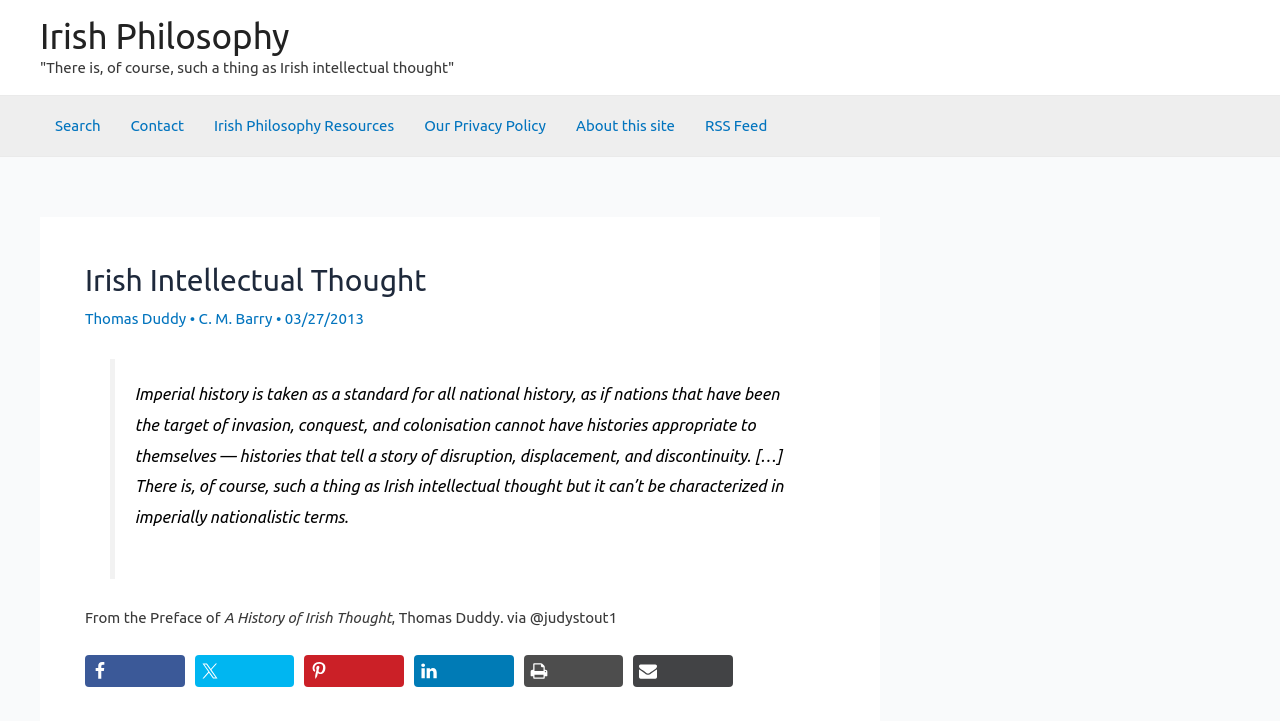Please provide the bounding box coordinates for the element that needs to be clicked to perform the following instruction: "Share on Facebook". The coordinates should be given as four float numbers between 0 and 1, i.e., [left, top, right, bottom].

[0.066, 0.909, 0.144, 0.953]